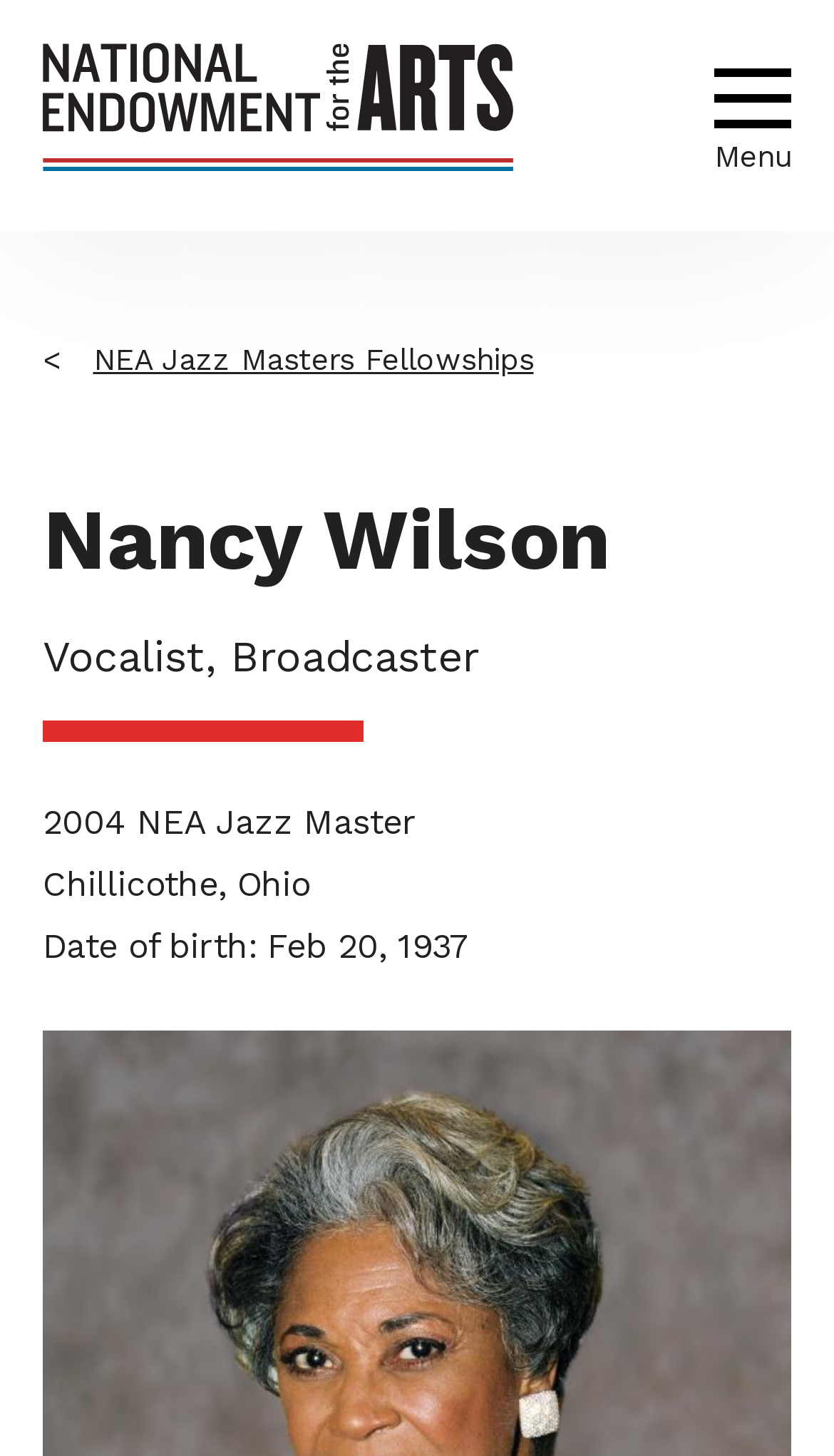What is Nancy Wilson's date of birth?
Provide an in-depth and detailed explanation in response to the question.

I found the answer by looking at the time element with the text 'Feb 20, 1937' which is located below the text 'Date of birth:'.